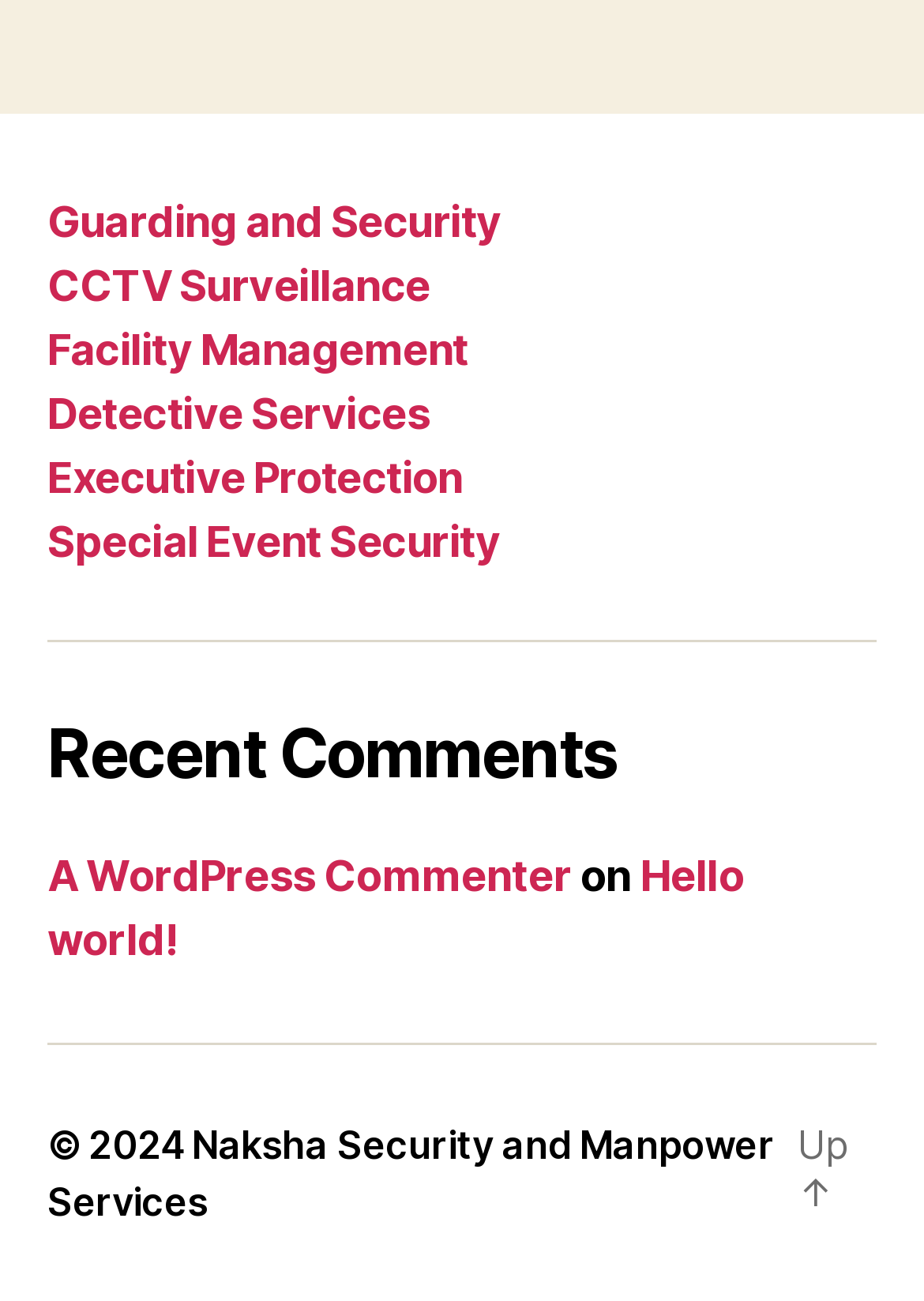Given the element description "Guarding and Security", identify the bounding box of the corresponding UI element.

[0.051, 0.15, 0.542, 0.189]